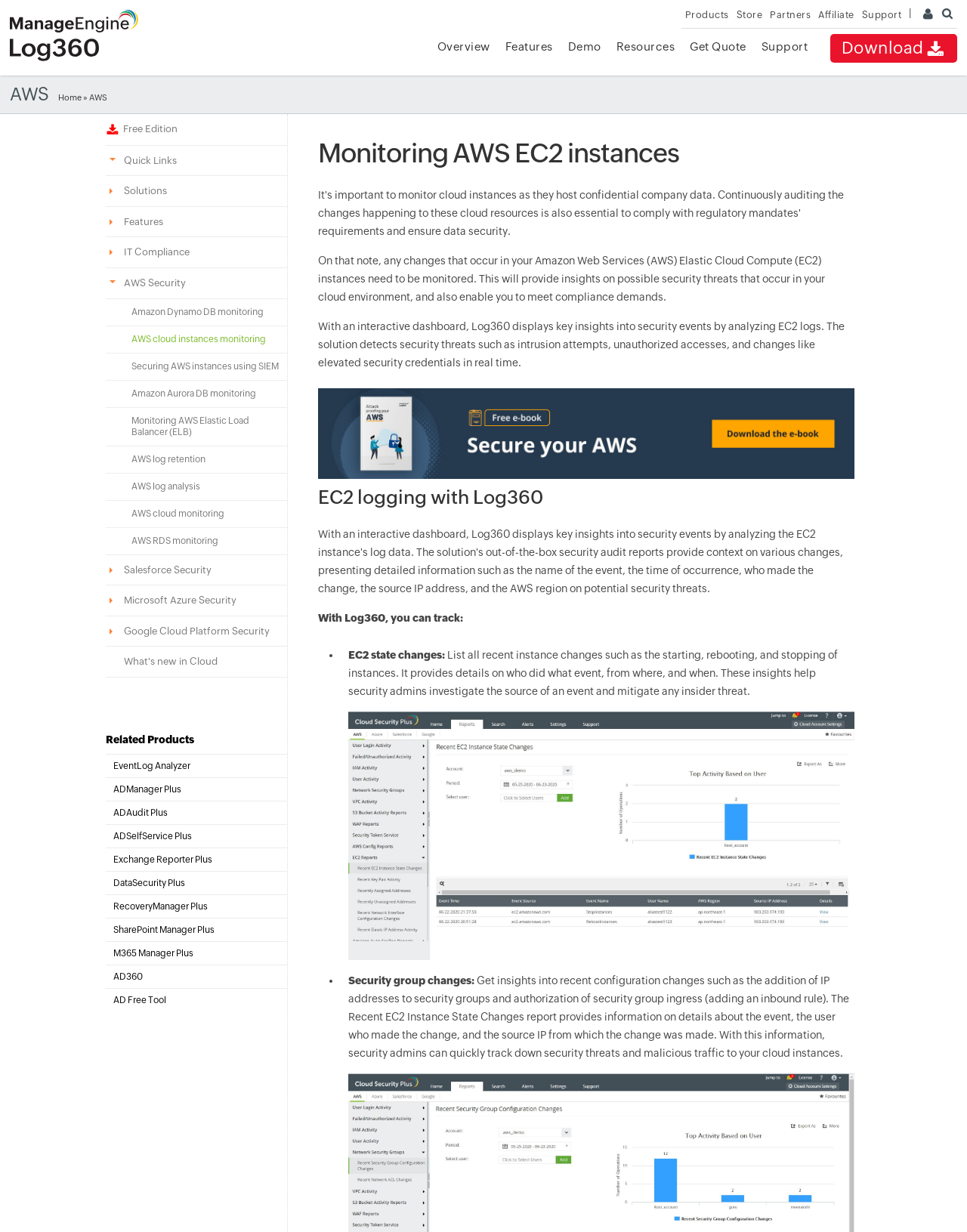Give a complete and precise description of the webpage's appearance.

The webpage is about Log360, a cloud-based monitoring solution that provides insights into potential security threats and alerts users to suspicious changes in their AWS EC2 cloud instances. 

At the top left corner, there is a ManageEngine logo with a link to the ManageEngine website. Next to it, there are links to "Products", "Store", "Partners", and "Affiliate". On the top right corner, there is a link to "Support" and a separator line.

Below the top navigation bar, there is a prominent section that highlights the features of Log360. It has a heading "Monitoring AWS EC2 instances" and a brief description of the importance of monitoring AWS EC2 instances for security threats and compliance. 

The section also describes how Log360 provides key insights into security events by analyzing EC2 logs and detects security threats in real-time. There is an interactive dashboard that displays these insights. 

On the left side of the page, there is a navigation menu with links to "Overview", "Features", "Demo", "Resources", "Get Quote", and "Support". 

Below the main content section, there are several links to related products, including EventLog Analyzer, ADManager Plus, ADAudit Plus, and others. Each link has a brief description of the product.

Throughout the page, there are several images, including the ManageEngine logo, the Log360 logo, and a banner image for resources.